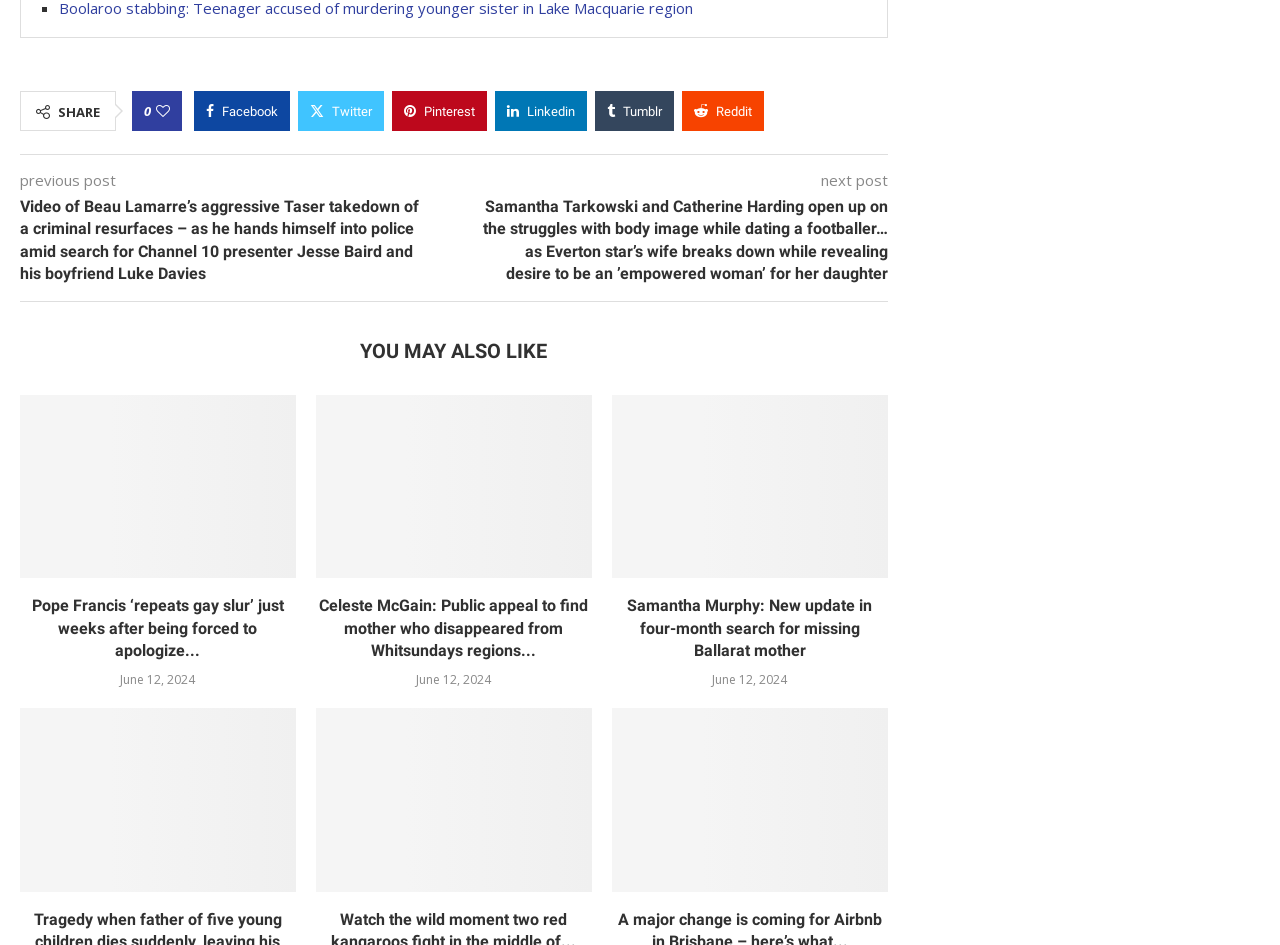Please answer the following query using a single word or phrase: 
What is the date of the posts?

June 12, 2024